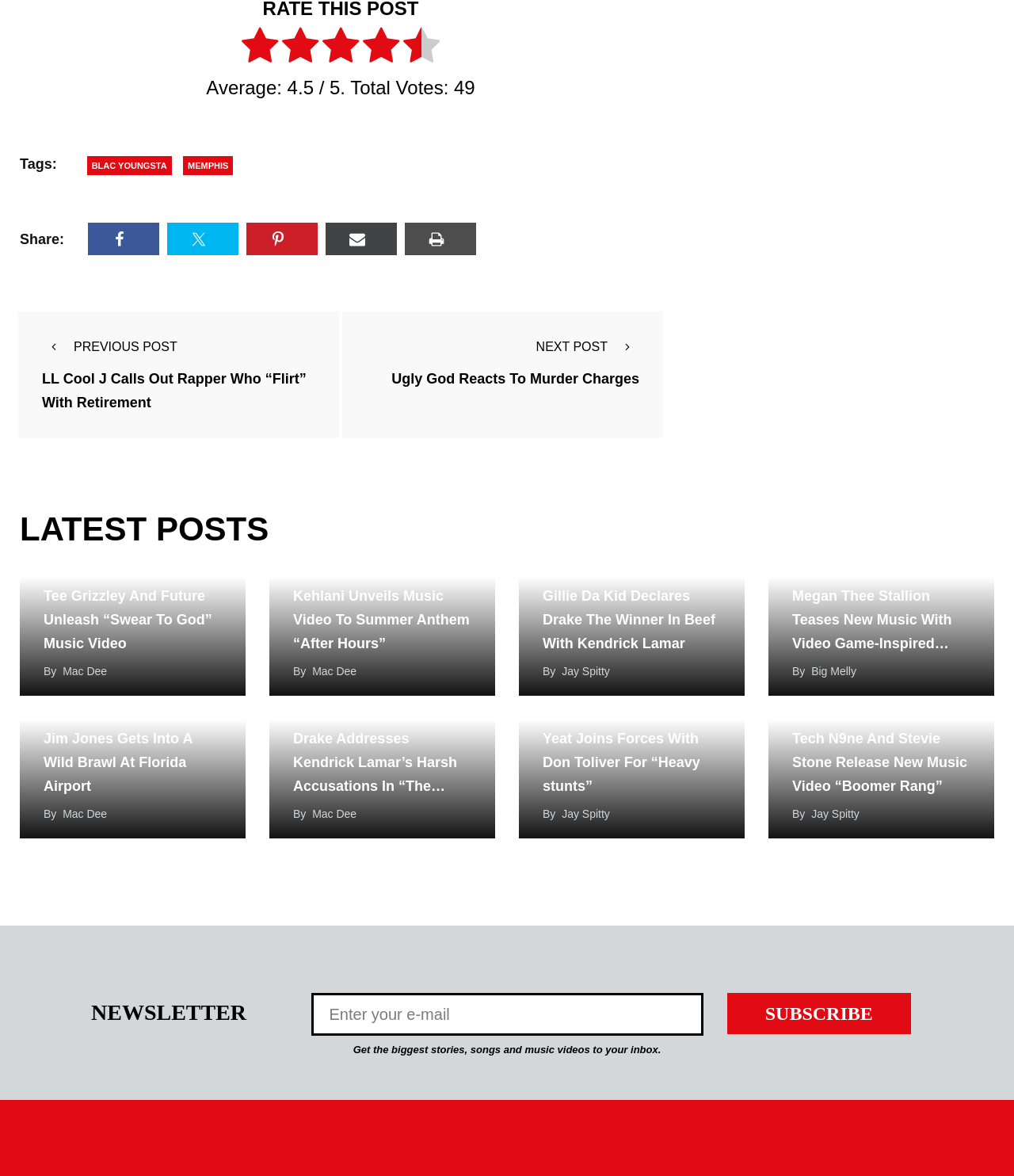Please specify the bounding box coordinates in the format (top-left x, top-left y, bottom-right x, bottom-right y), with all values as floating point numbers between 0 and 1. Identify the bounding box of the UI element described by: Tweet

[0.165, 0.189, 0.235, 0.217]